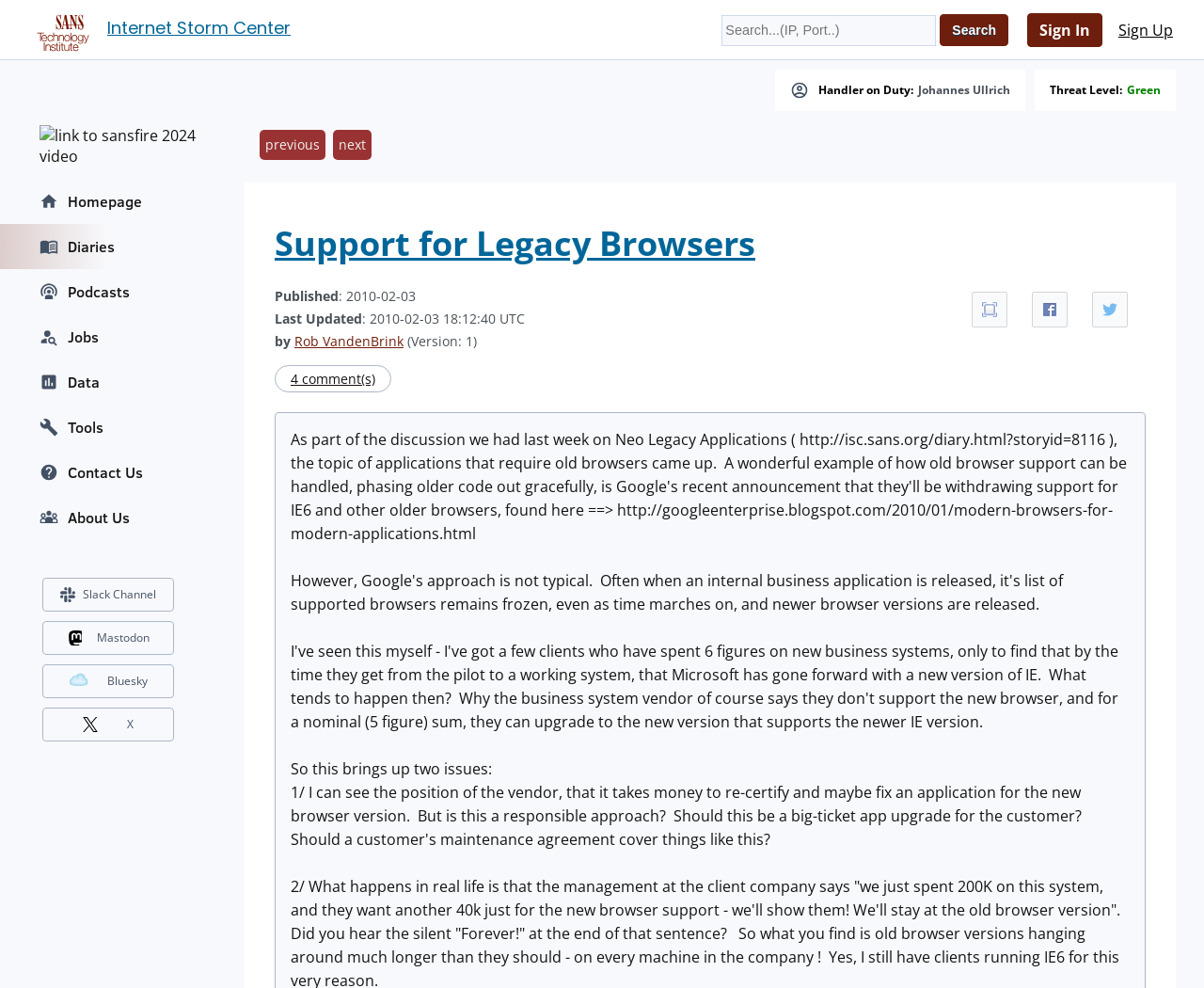Identify and extract the main heading of the webpage.

Internet Storm Center